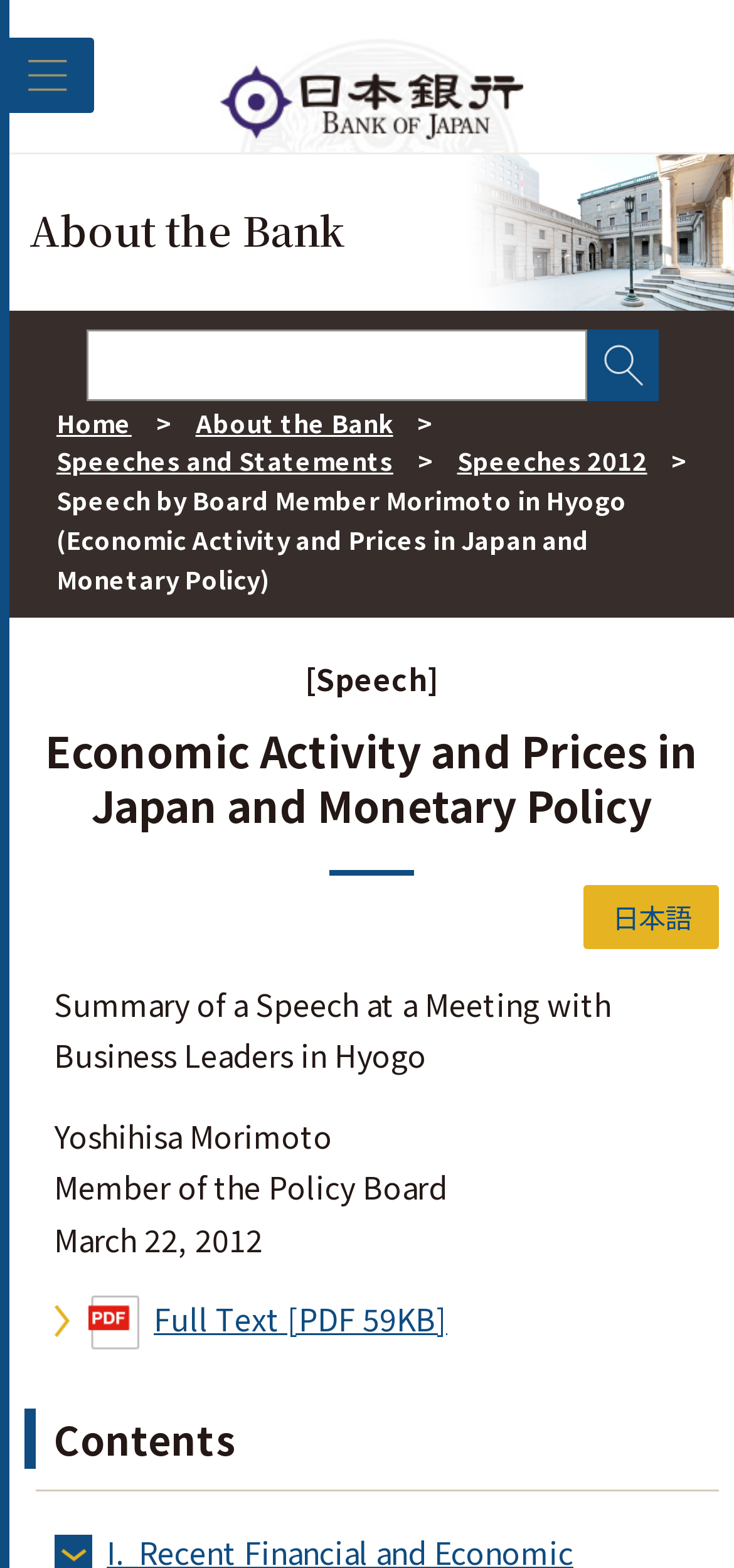Give a concise answer using only one word or phrase for this question:
What is the speaker's title?

Member of the Policy Board